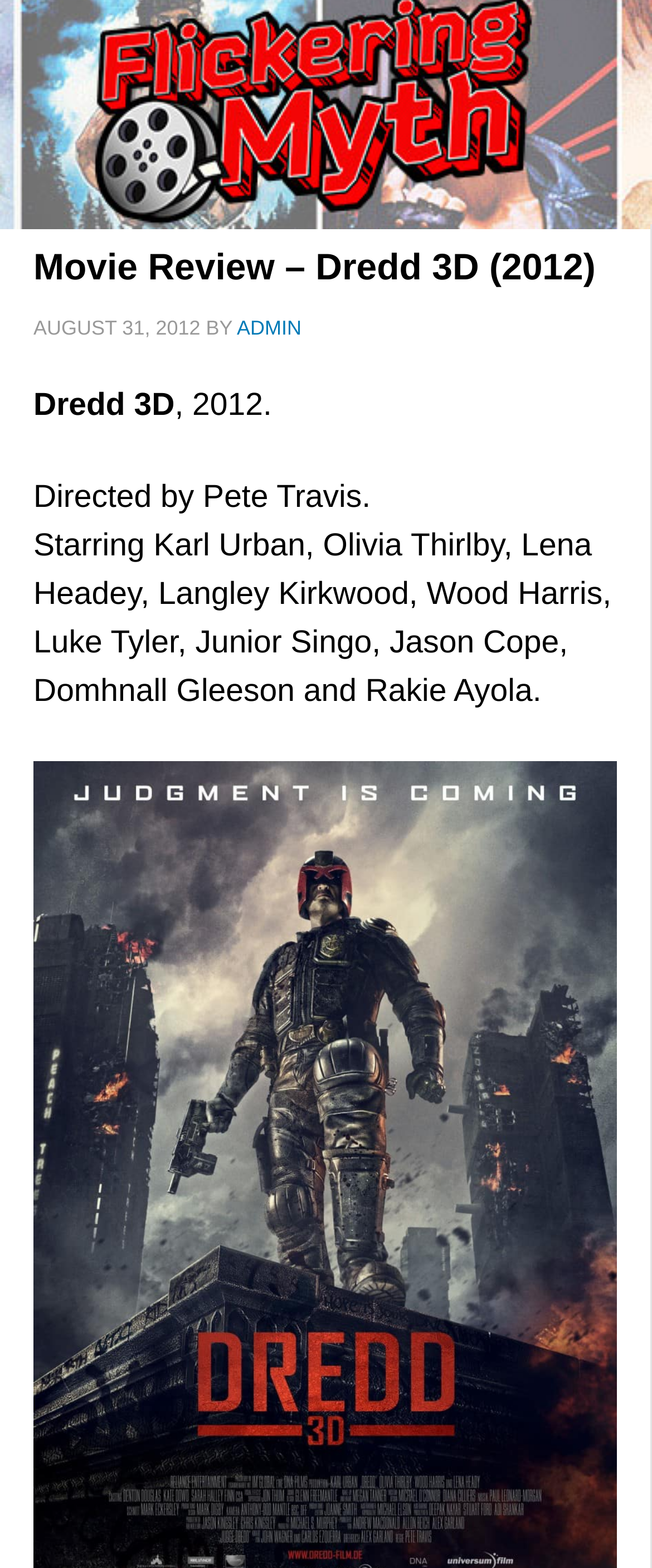What is the release year of the movie Dredd 3D?
Give a one-word or short-phrase answer derived from the screenshot.

2012